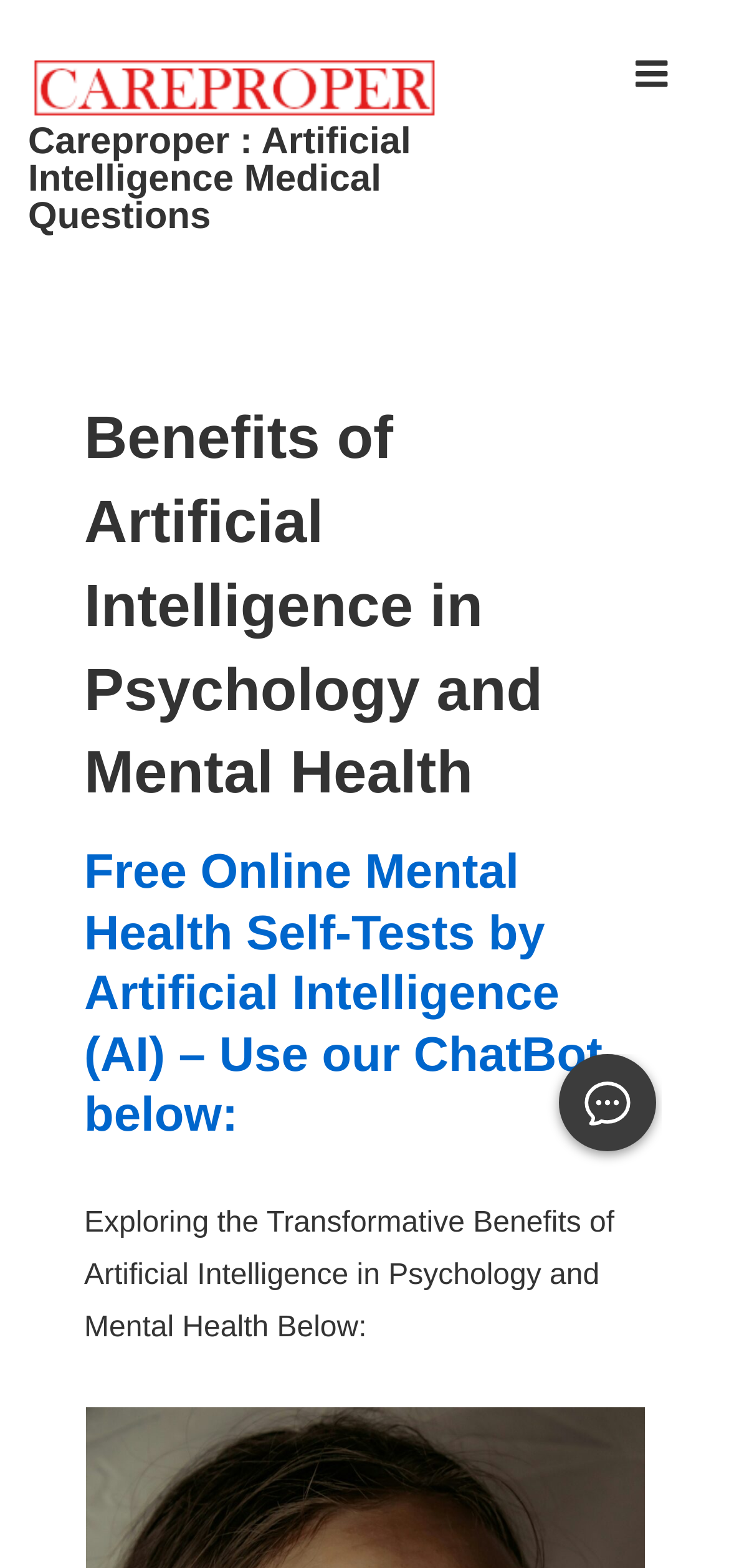What is the main heading displayed on the webpage? Please provide the text.

Benefits of Artificial Intelligence in Psychology and Mental Health